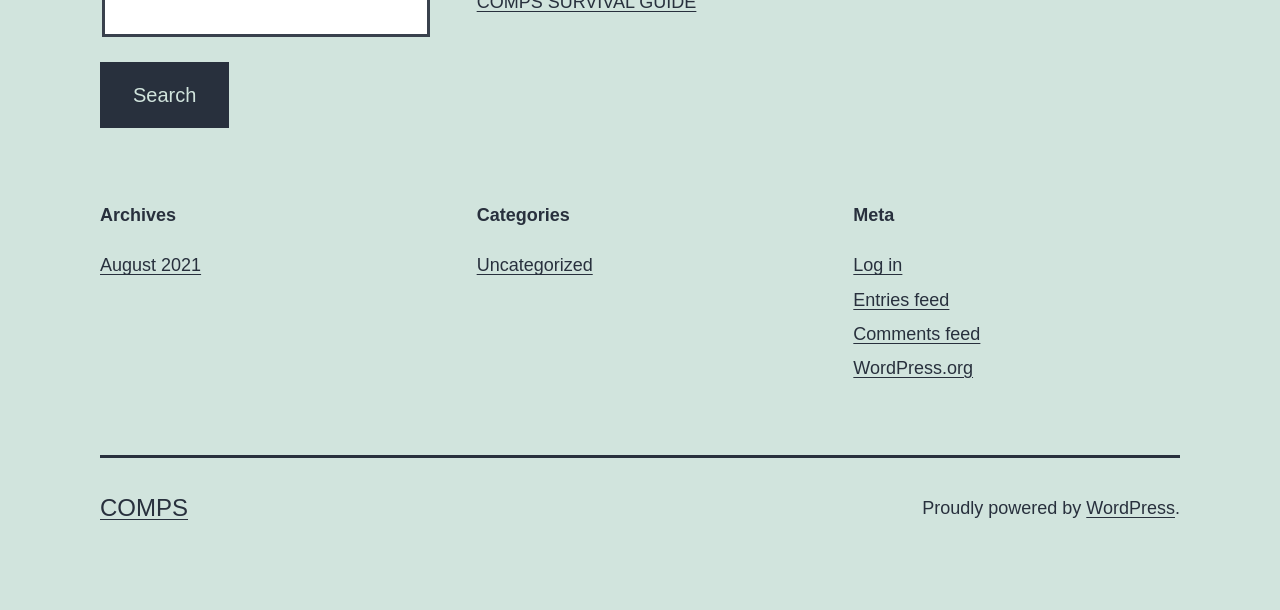How many categories are listed?
Using the information presented in the image, please offer a detailed response to the question.

I examined the navigation section 'Categories' and found only one link 'Uncategorized'.